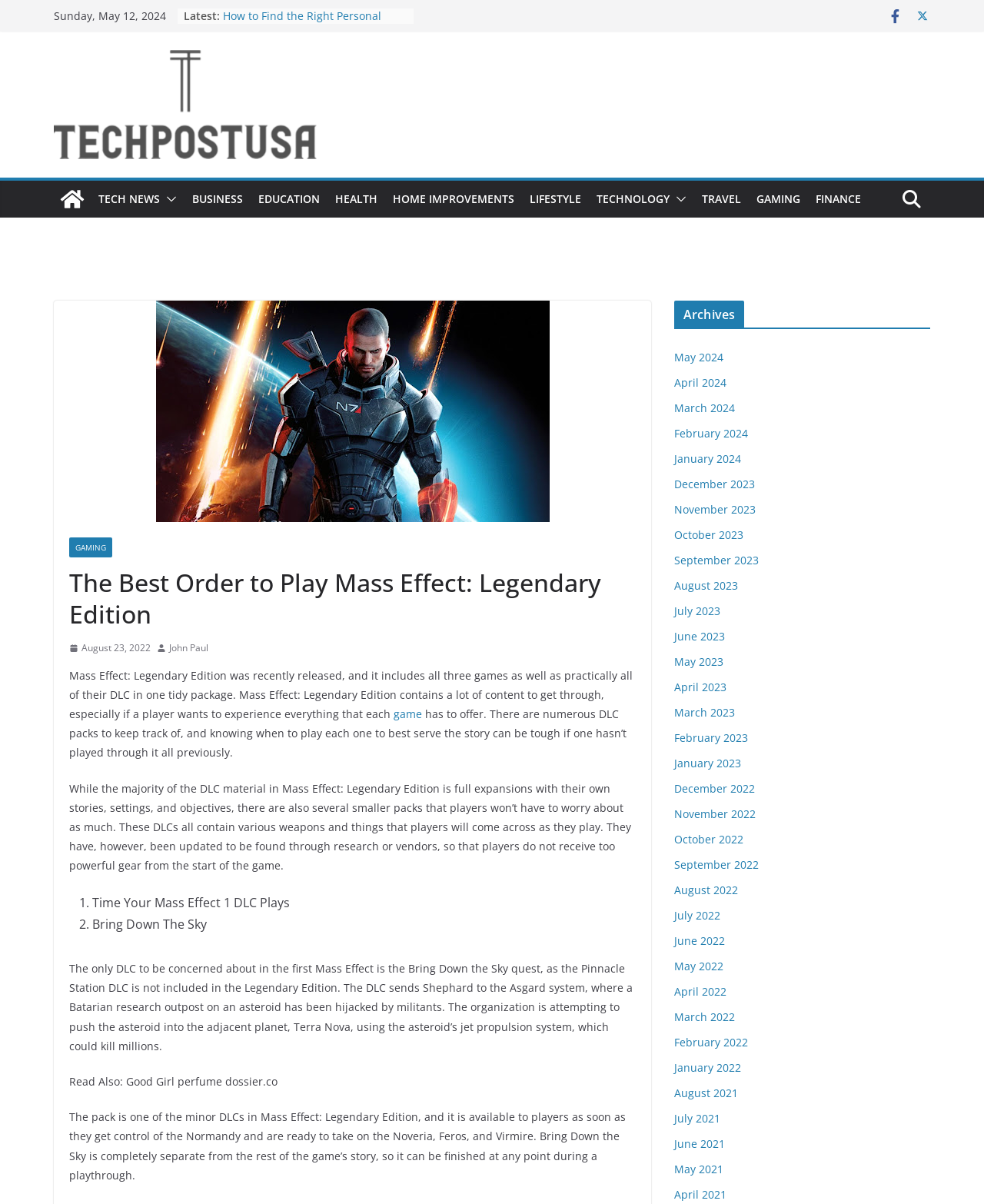How many categories are listed in the menu?
Based on the image, provide a one-word or brief-phrase response.

9